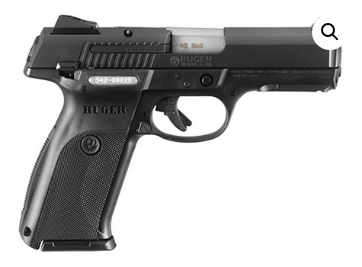Generate a descriptive account of all visible items and actions in the image.

The image showcases the Ruger SR40, a sleek and modern semi-automatic pistol notable for its ergonomic design and robust build. The firearm features a matte black finish with prominent branding, including the Ruger logo and model designation on the side of the grip, highlighting its quality and reliability. The SR40 is engineered with a unique reversible backstrap, allowing shooters to customize the grip size and feel to their preference. It also includes an integral accessory mounting rail suitable for attaching lights and lasers. The dovetailed, high-visibility 3-dot sight system ensures quick target acquisition, while the manual safety and magazine release are designed for ease of use by both left- and right-handed shooters. The pistol is shipped with two magazines, accommodating 15 and 10 rounds, making it a versatile choice for both recreational and self-defense purposes.